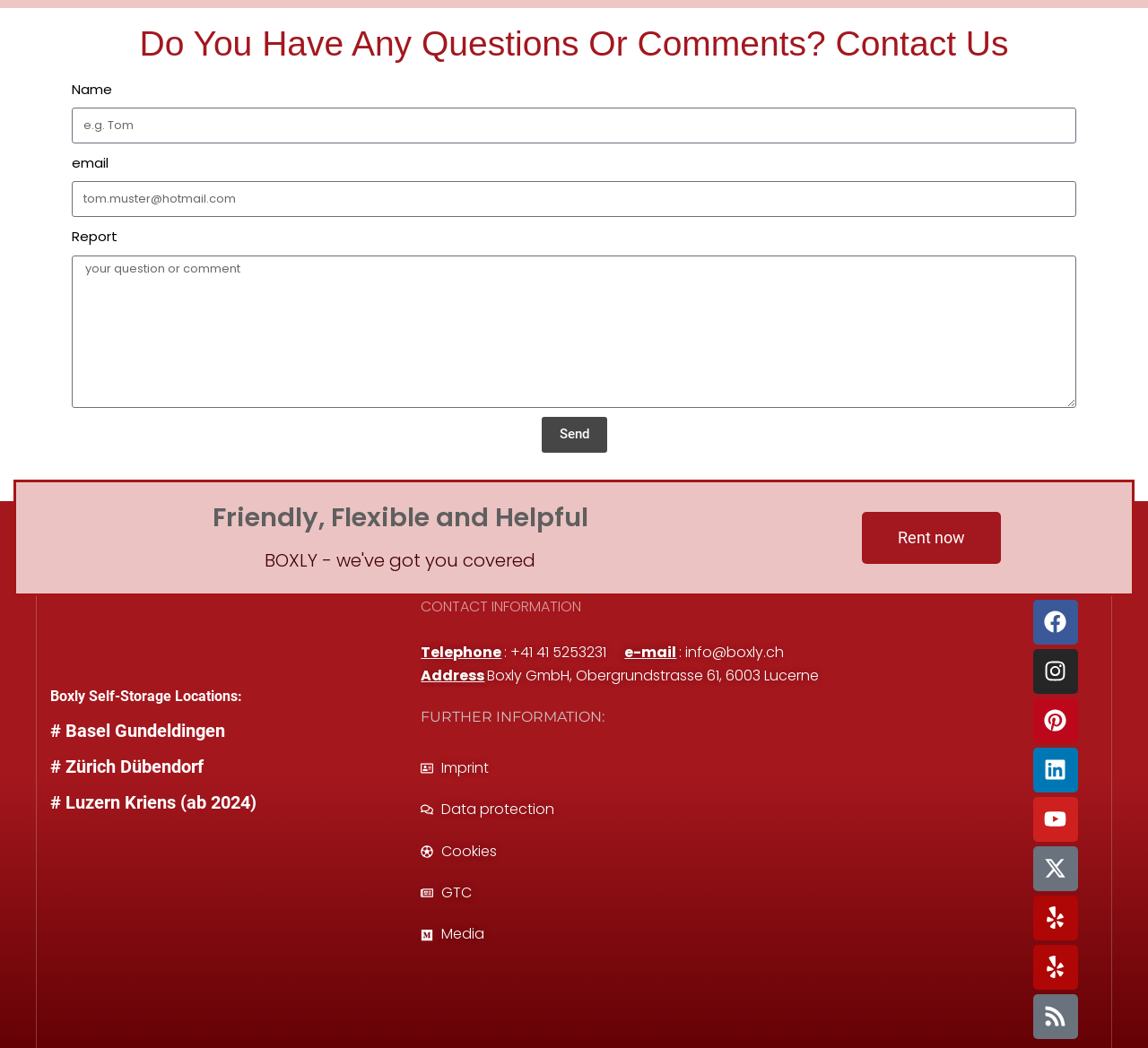Using the information from the screenshot, answer the following question thoroughly:
What is the telephone number?

The telephone number can be found in the 'CONTACT INFORMATION' section, specifically in the StaticText ': +41 41 5253231'.